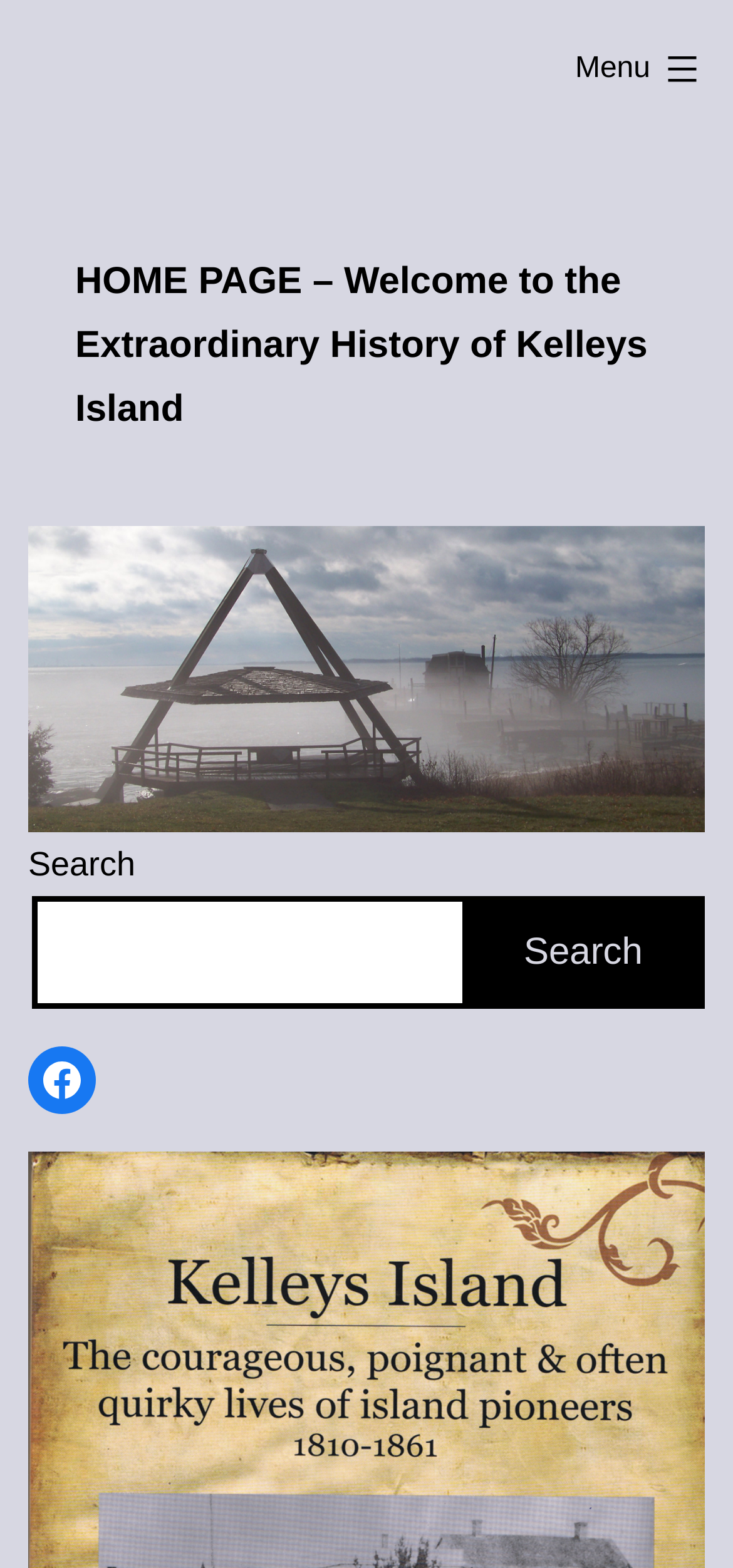Carefully examine the image and provide an in-depth answer to the question: What is the purpose of the search box?

The search box is accompanied by a StaticText element 'Search' and a button 'Search', indicating that it is used to search the site for specific content.